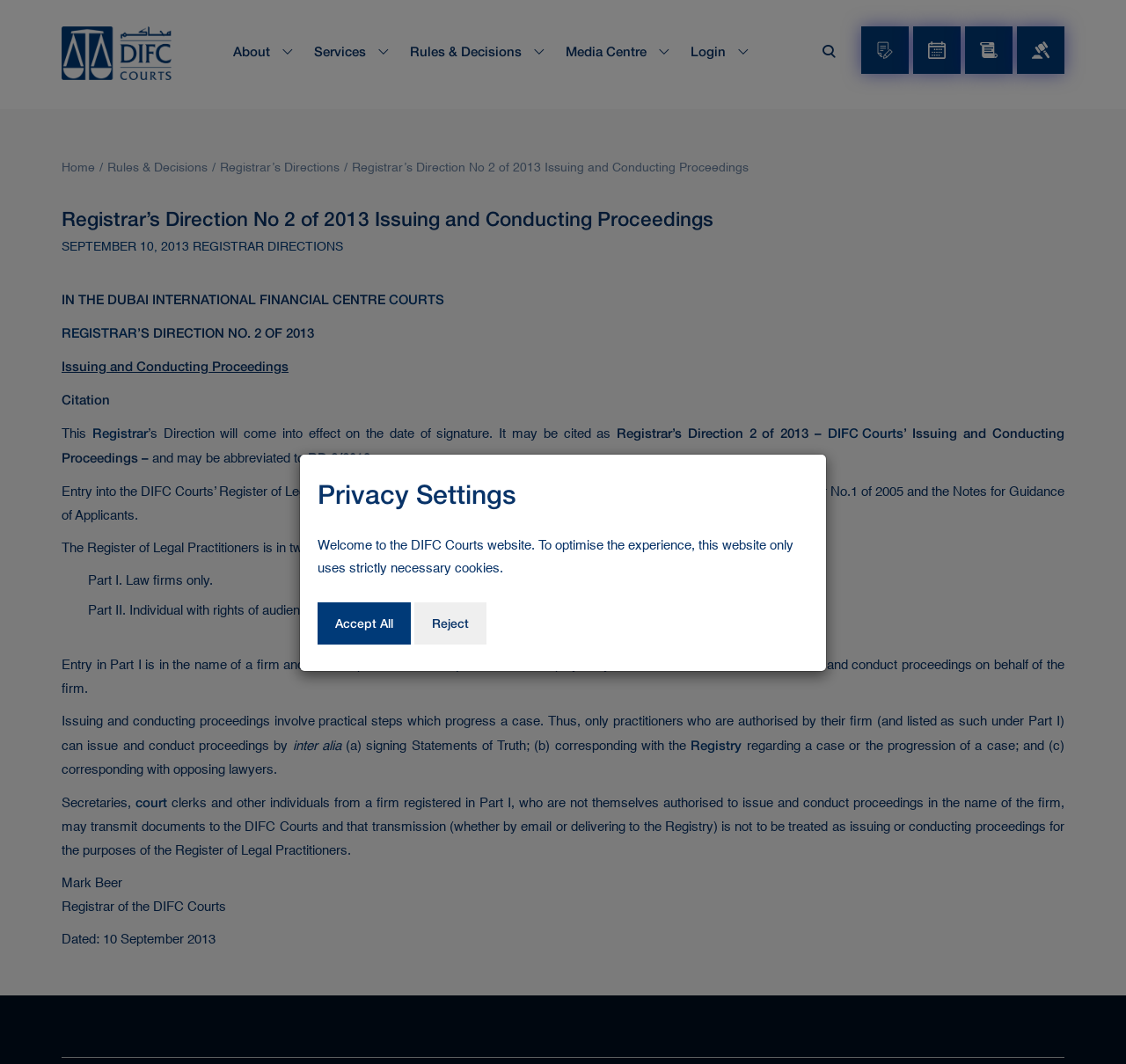Locate the bounding box of the UI element described by: "Tumblr" in the given webpage screenshot.

None